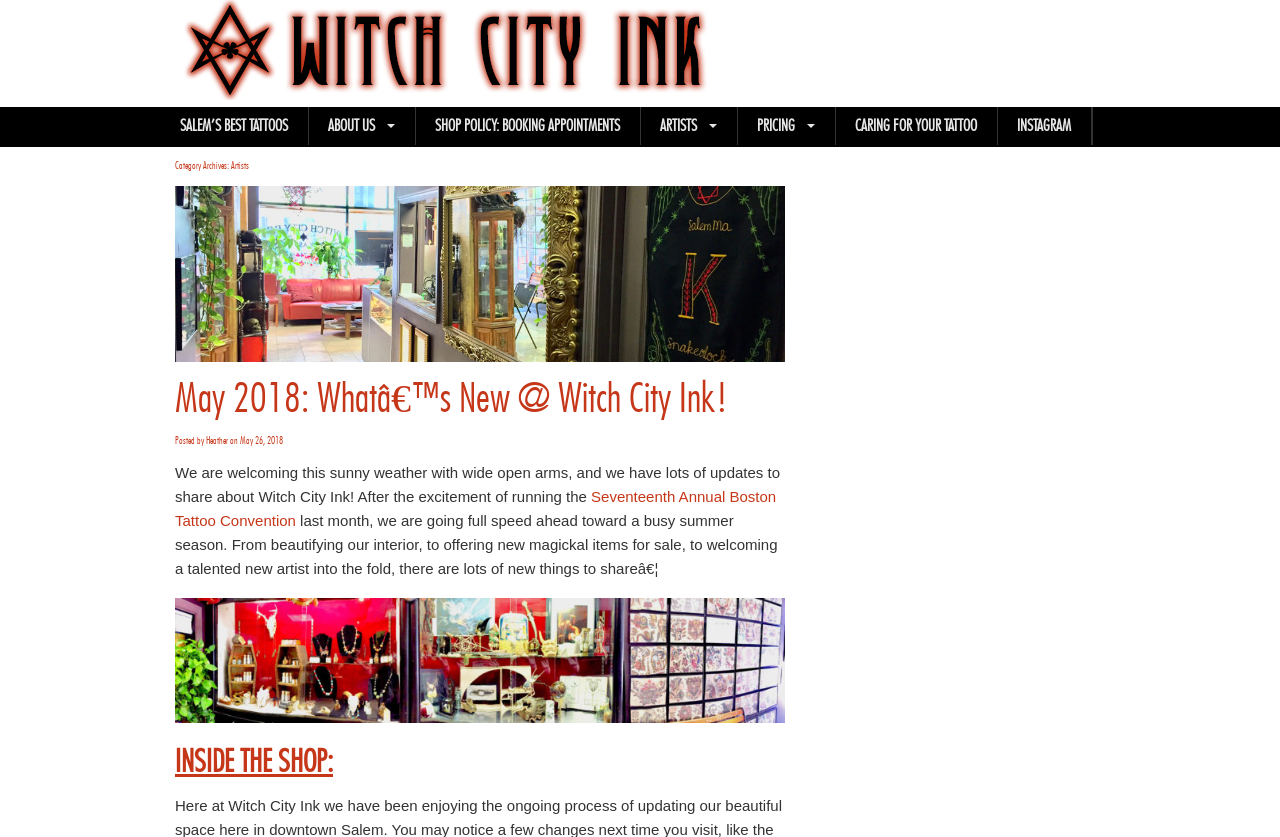Provide a single word or phrase to answer the given question: 
What is the category of the current archive?

Artists